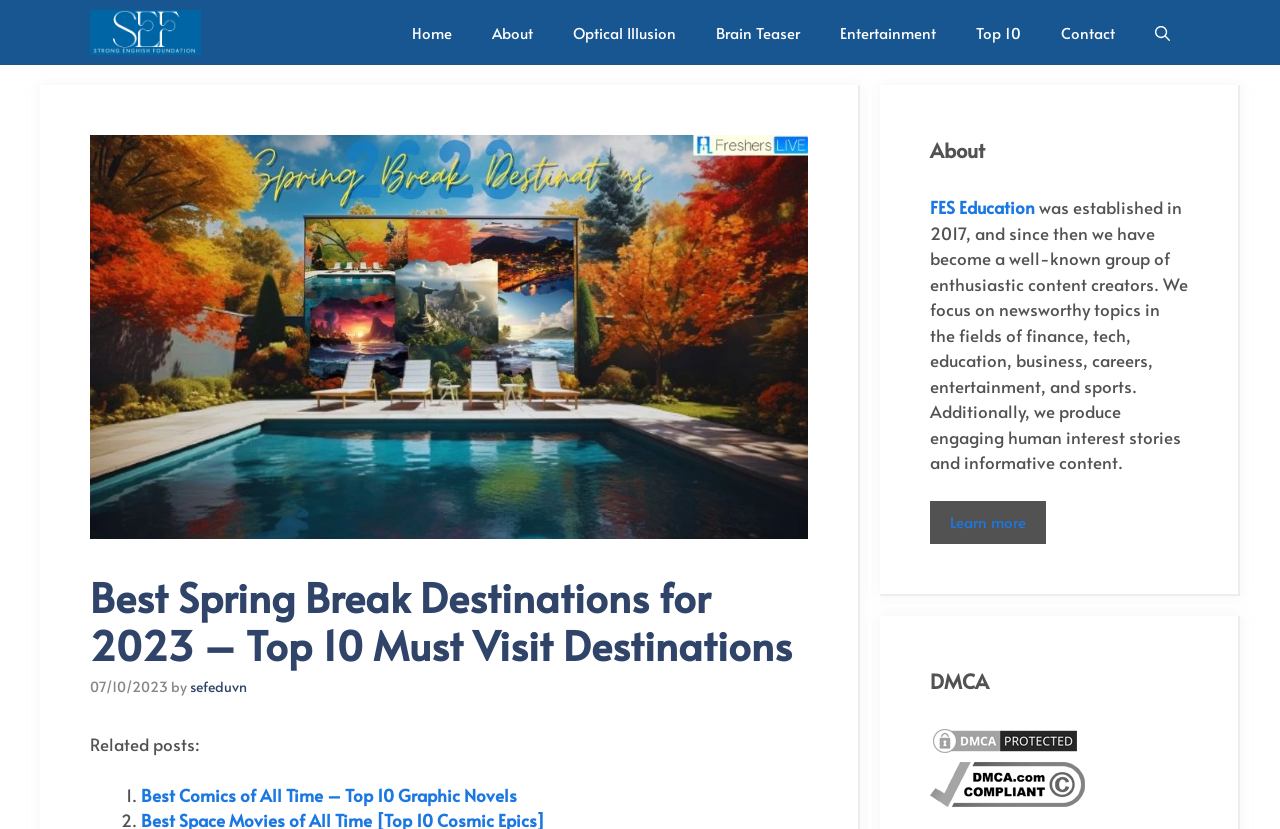Based on the image, provide a detailed response to the question:
What is the name of the website?

The name of the website can be found in the top-left corner of the webpage, where it says 'FES Education' in the navigation bar.